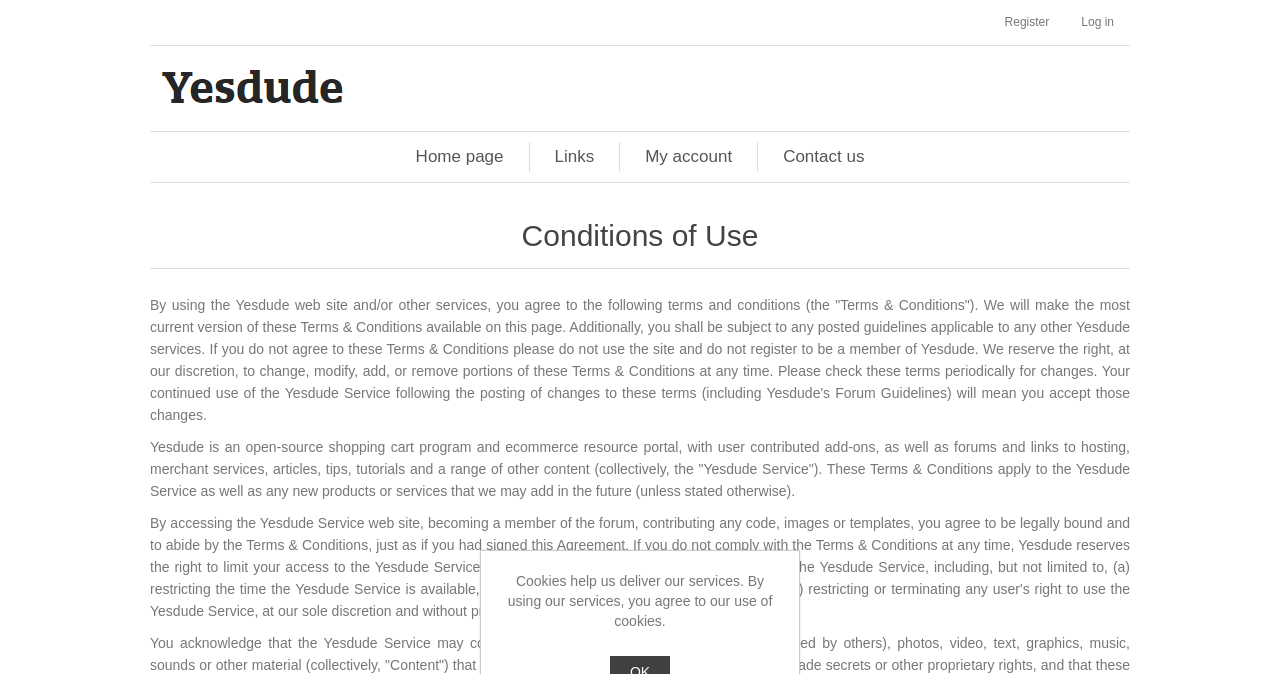Identify and extract the heading text of the webpage.

Conditions of Use